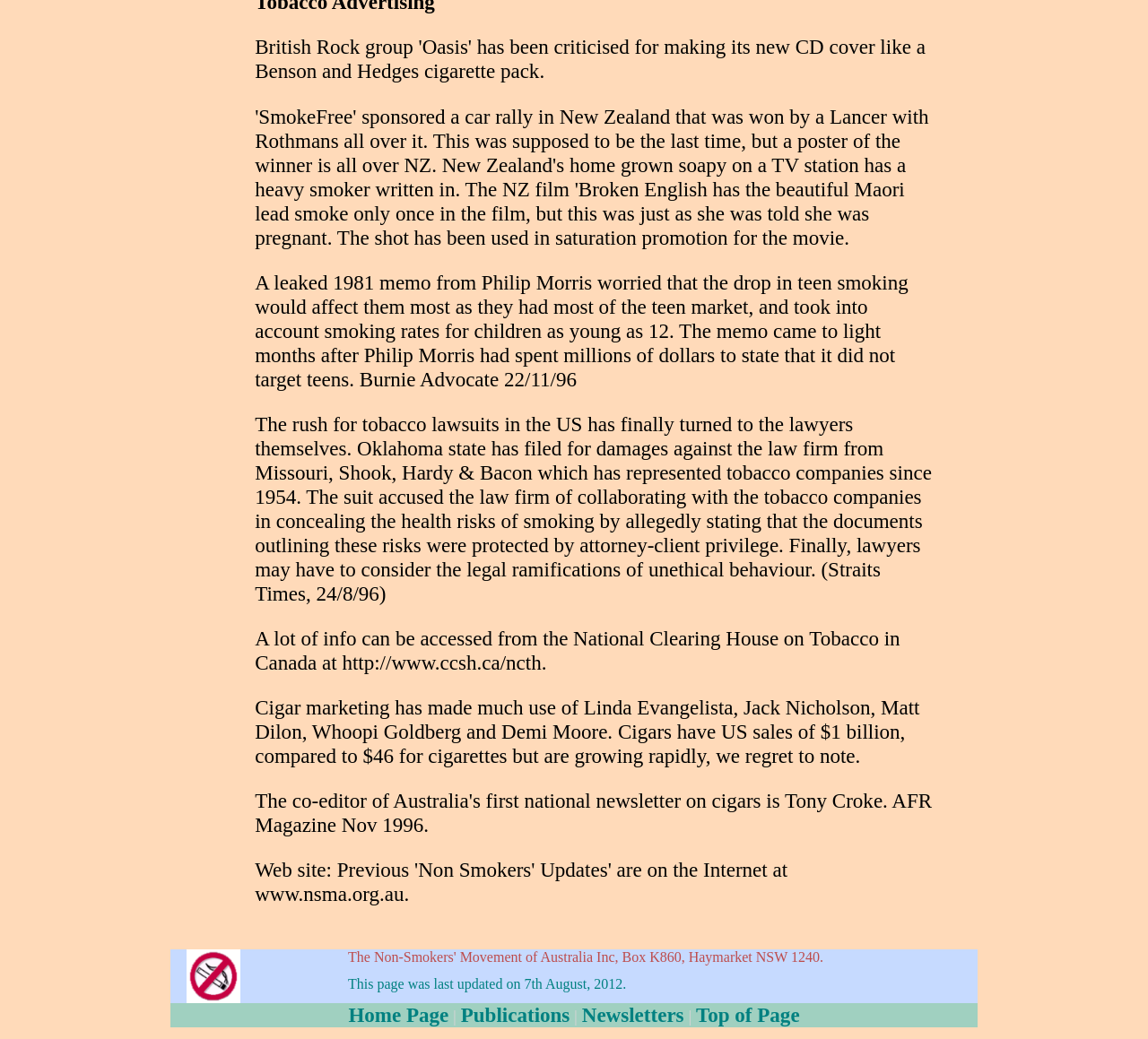Determine the bounding box coordinates for the UI element with the following description: "Newsletters". The coordinates should be four float numbers between 0 and 1, represented as [left, top, right, bottom].

[0.507, 0.965, 0.596, 0.988]